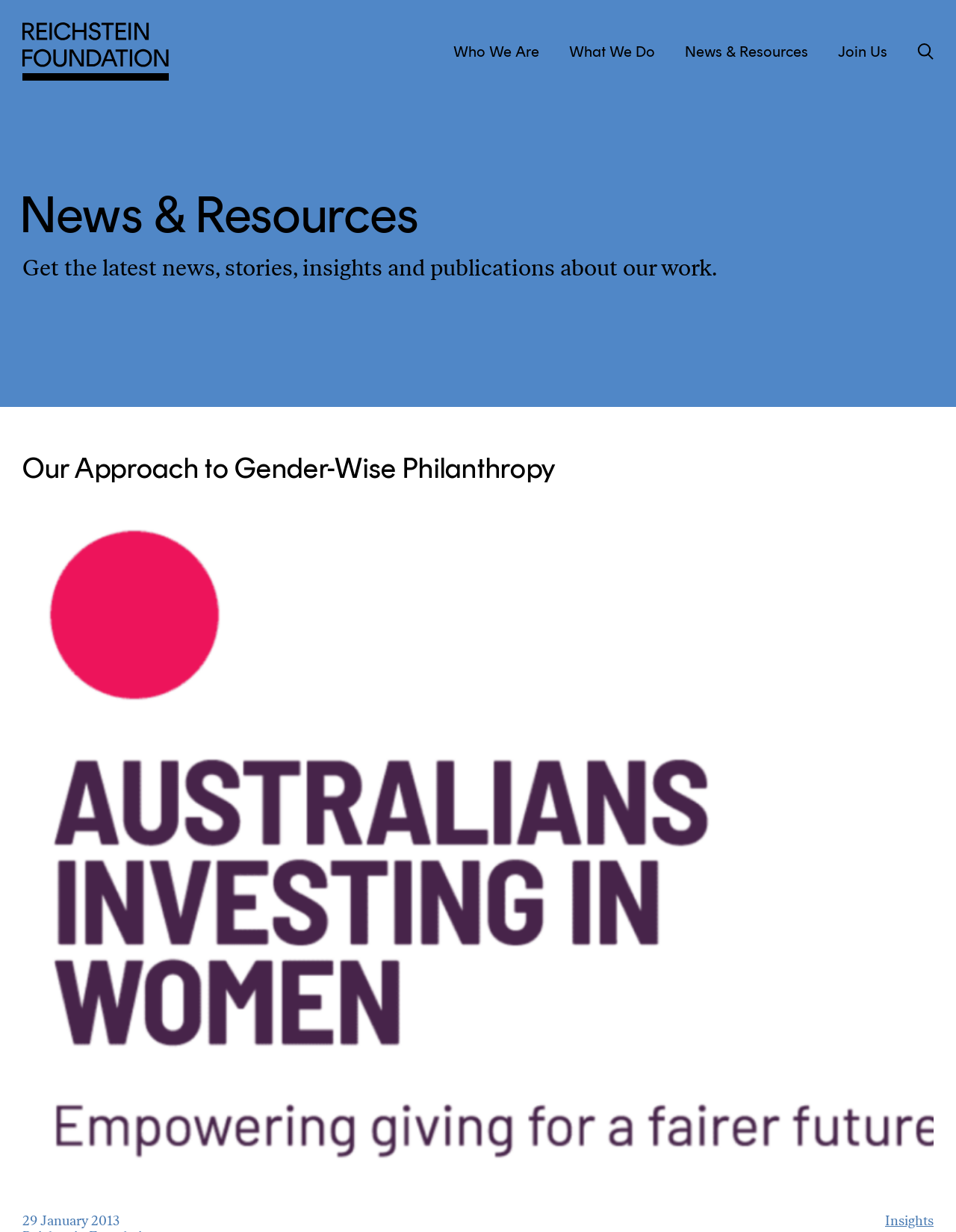Please locate the clickable area by providing the bounding box coordinates to follow this instruction: "go to Reichstein Foundation homepage".

[0.023, 0.018, 0.177, 0.065]